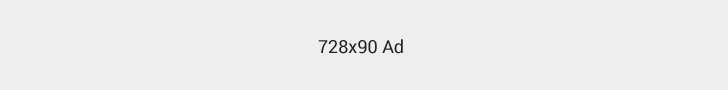Using the information in the image, could you please answer the following question in detail:
What is the size of the banner ad?

The caption specifies that the digital advertisement is displayed in the standard size of 728x90 pixels, which is typically used for banner ads across various websites.